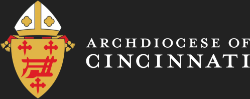Give a short answer to this question using one word or a phrase:
What is written below the crest?

ARCHDIOCESE OF CINCINNATI